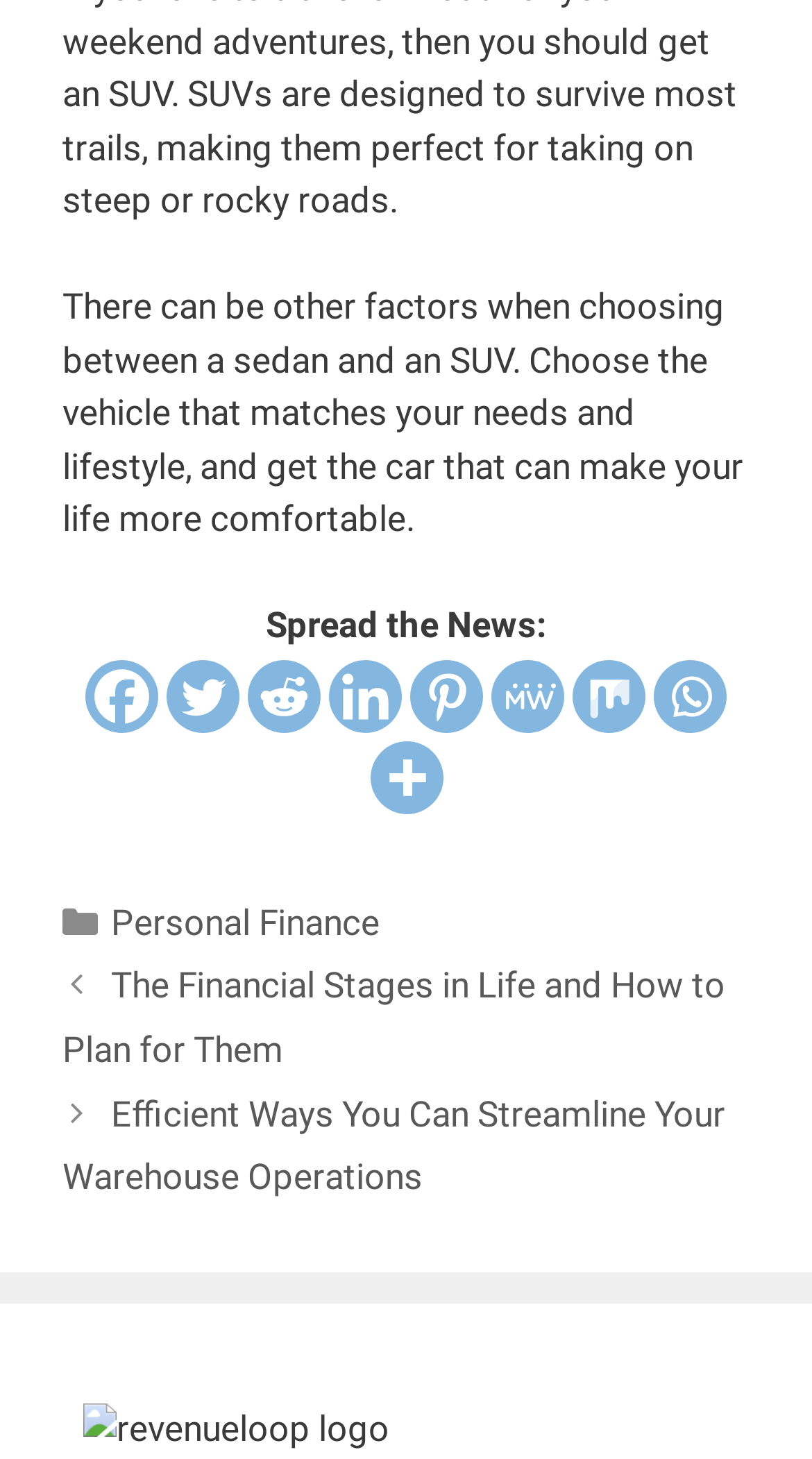Provide your answer in a single word or phrase: 
What is the topic of the first article?

Financial Stages in Life